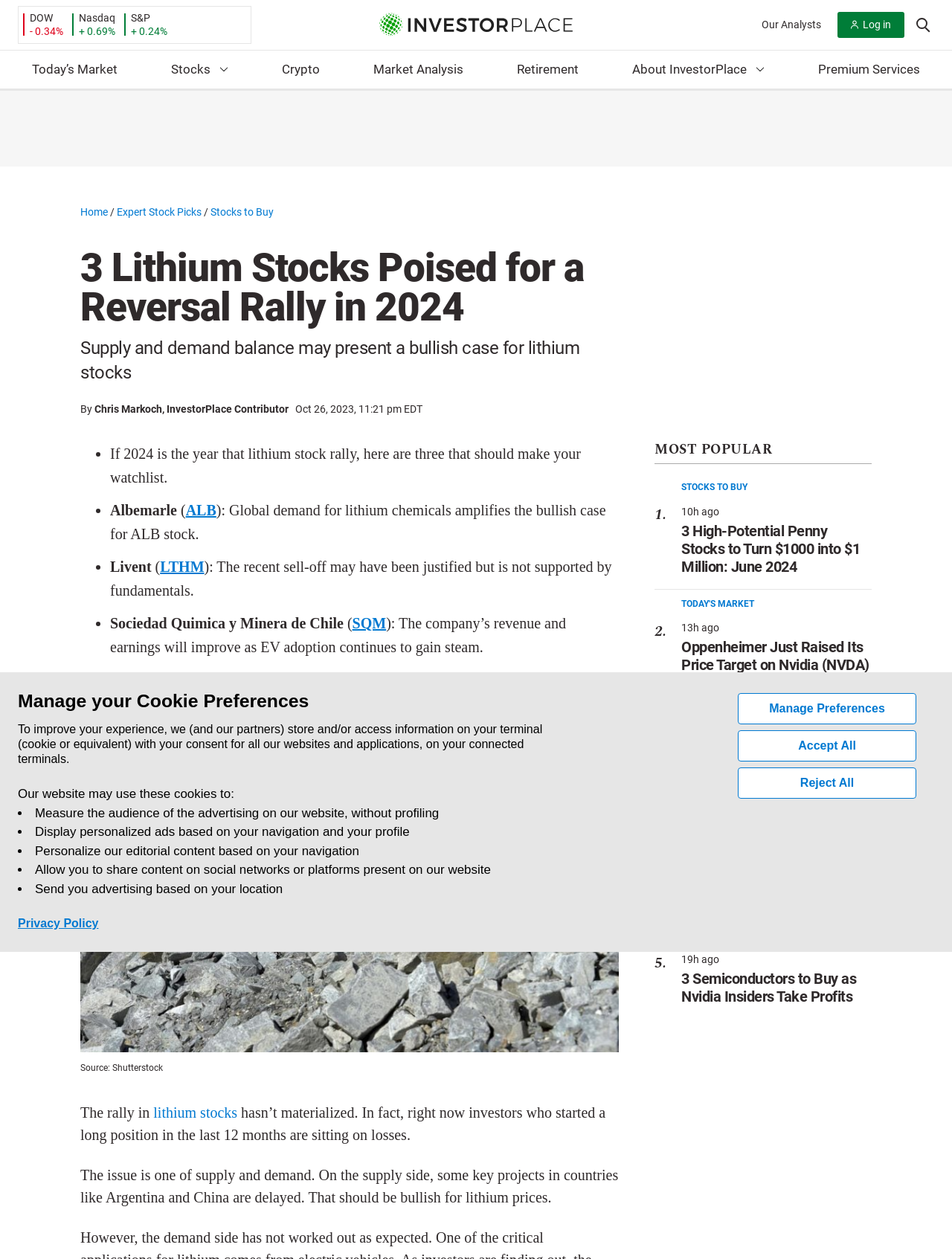Give a one-word or short phrase answer to this question: 
What are the three lithium stocks mentioned in the article?

Albemarle, Livent, and Sociedad Quimica y Minera de Chile